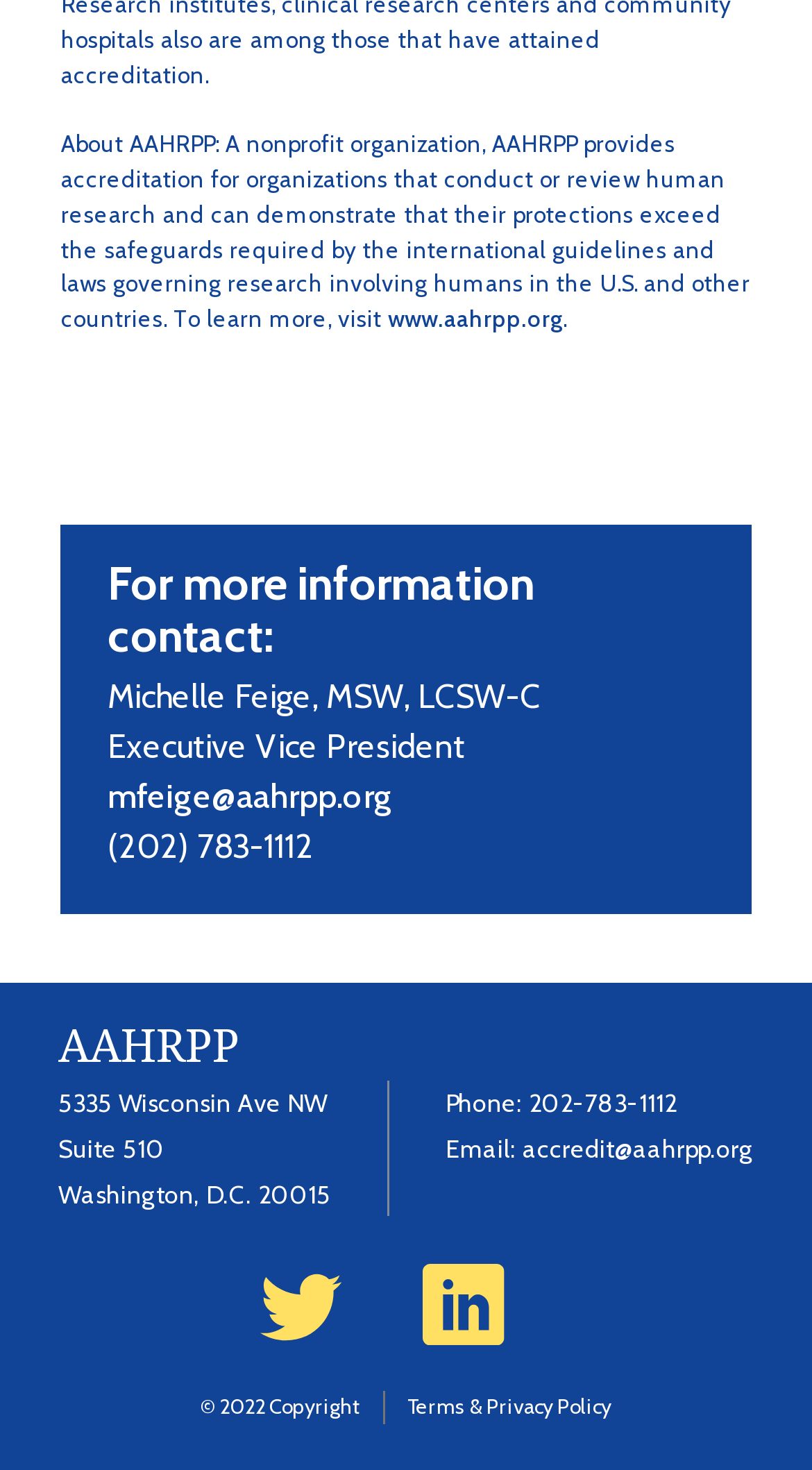What is the copyright year of the website?
Your answer should be a single word or phrase derived from the screenshot.

2022